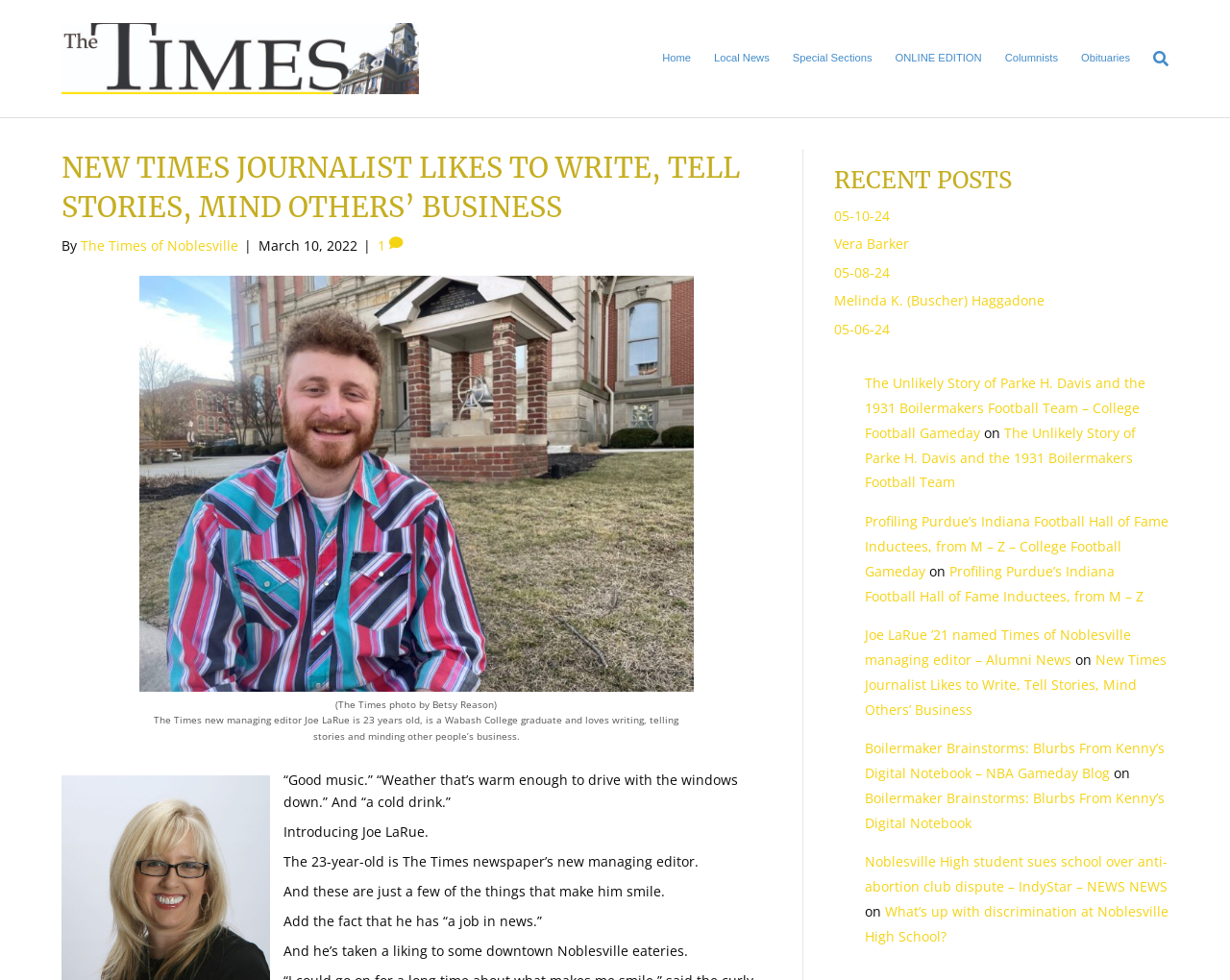Answer the question below using just one word or a short phrase: 
Who took the photo of Joe LaRue?

Betsy Reason